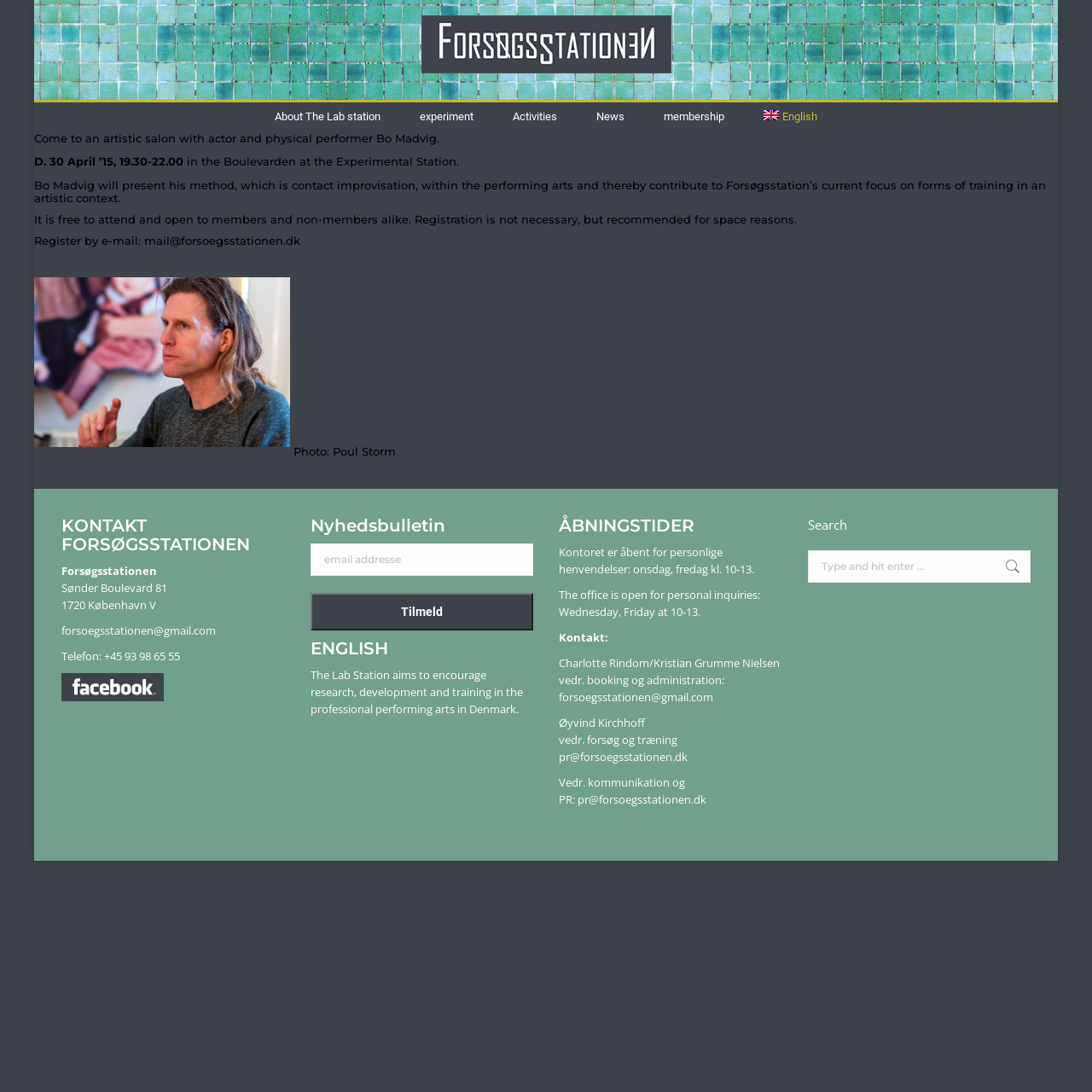What is the email address for registration?
Provide a detailed and extensive answer to the question.

The answer can be found in the main article section, where it is written 'Register by e-mail: mail@forsoegsstationen.dk'.